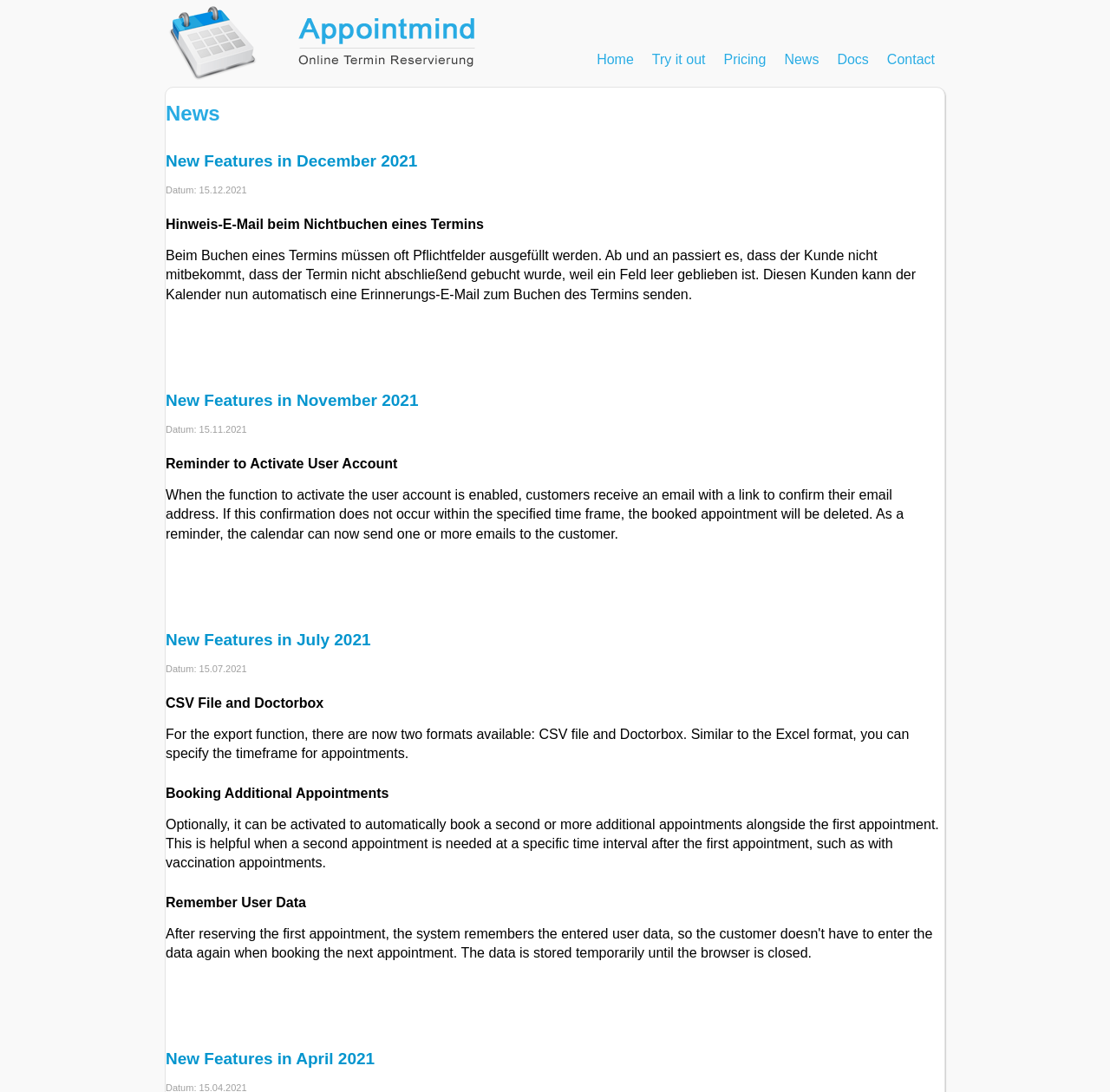Respond to the question below with a single word or phrase:
How many navigation links are there?

7